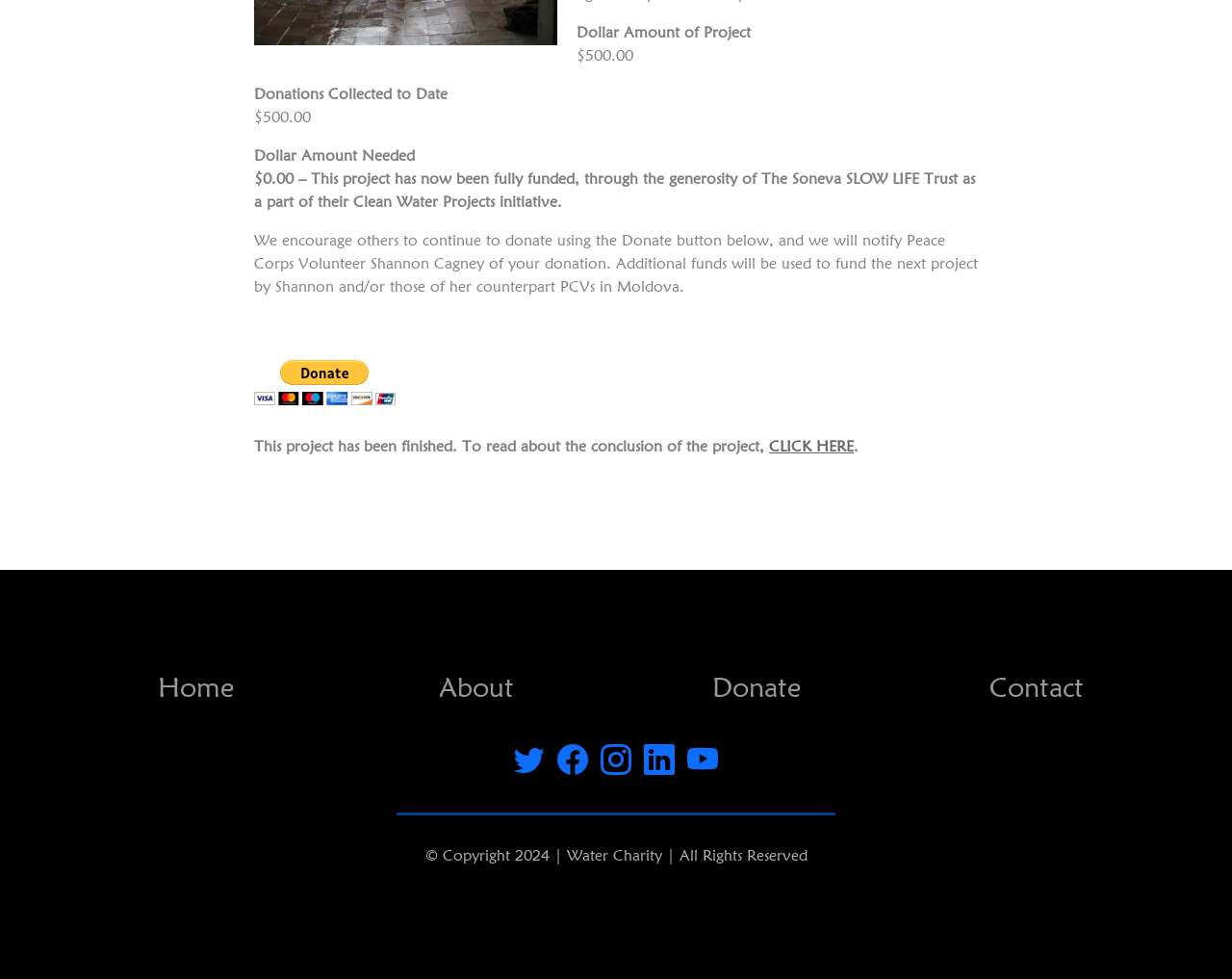From the given element description: "CLICK HERE", find the bounding box for the UI element. Provide the coordinates as four float numbers between 0 and 1, in the order [left, top, right, bottom].

[0.624, 0.447, 0.693, 0.465]